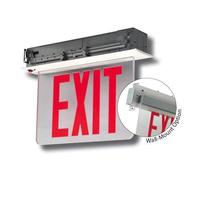Offer a detailed narrative of the scene shown in the image.

The image features a wall-mounted exit sign prominently displaying the word "EXIT" in bold red letters. The sign is designed for visibility and safety, ensuring that it can be easily seen in low-light conditions. The structure includes a sleek housing that holds the illuminated panel, which is likely made of durable materials suitable for various environments. Inset into the image is a rounded corner illustrating the sign's wall-mounting capability, emphasizing its practical design for installation in commercial or public spaces. This specific model is part of a line of exit signs that meet safety standards for emergency egress pathways.